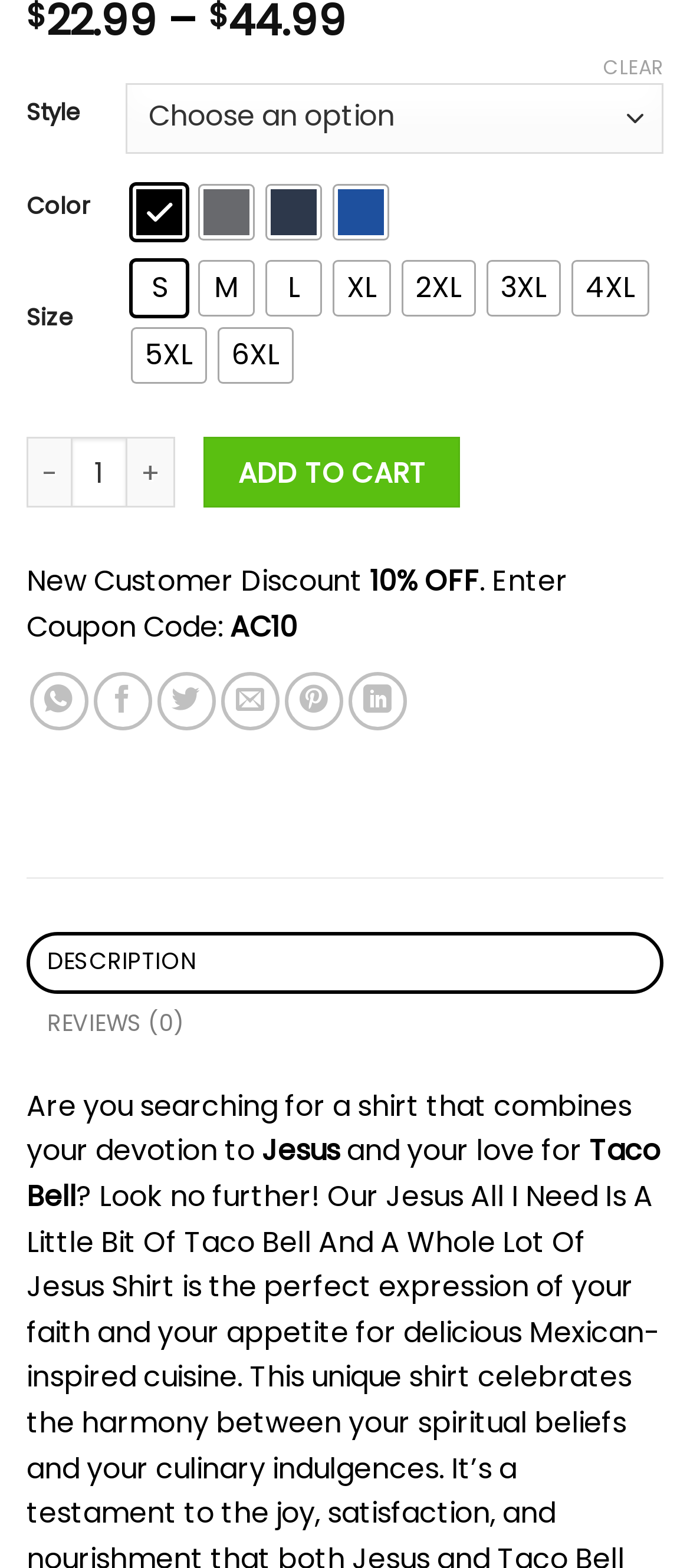Respond to the following question with a brief word or phrase:
What is the default color of the shirt?

Black